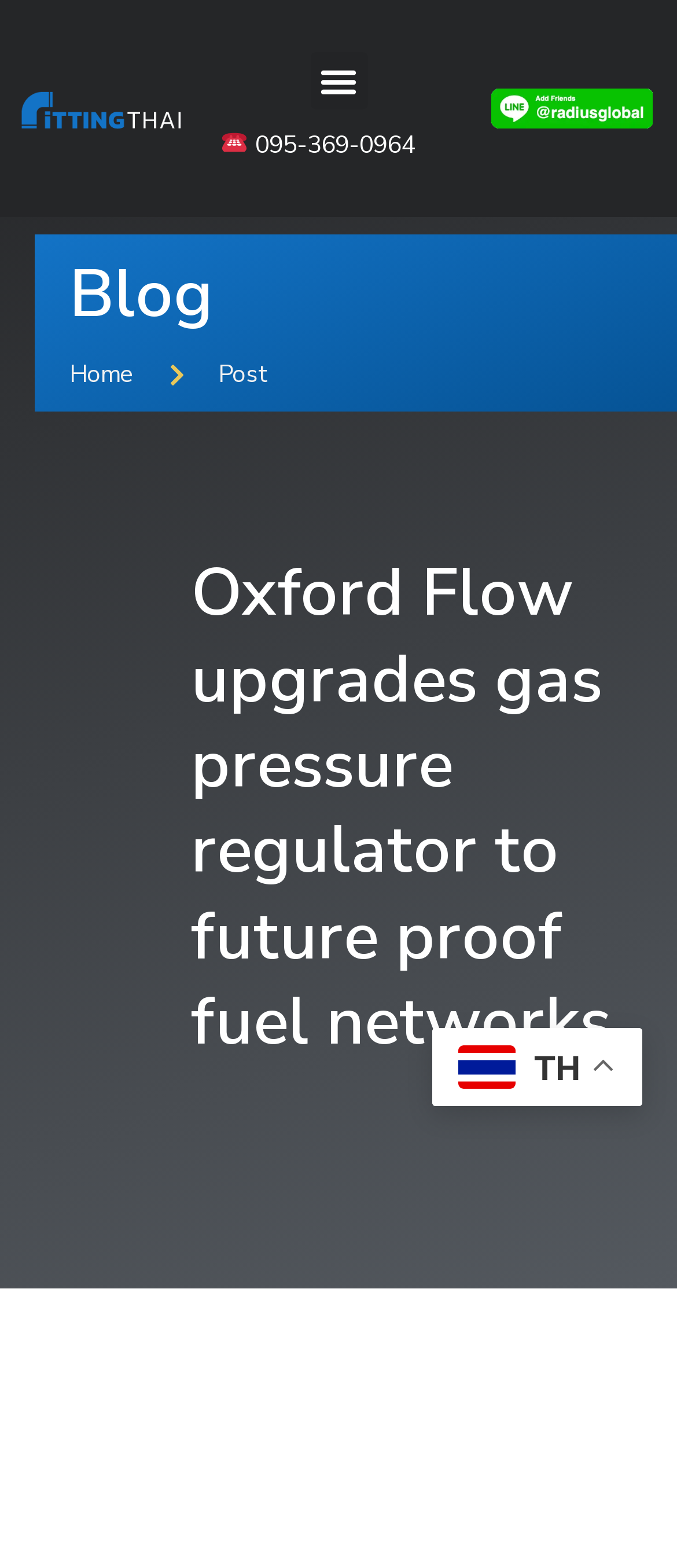From the details in the image, provide a thorough response to the question: What is the phone number on the top right corner?

On the top right corner of the webpage, I see a static text element with the phone number '095-369-0964', which is likely a contact number for the company or organization.